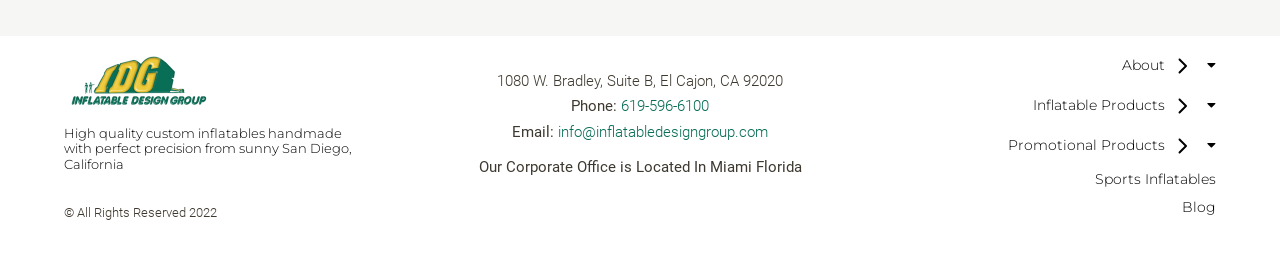Determine the bounding box coordinates for the region that must be clicked to execute the following instruction: "visit the about page".

[0.725, 0.193, 0.95, 0.319]